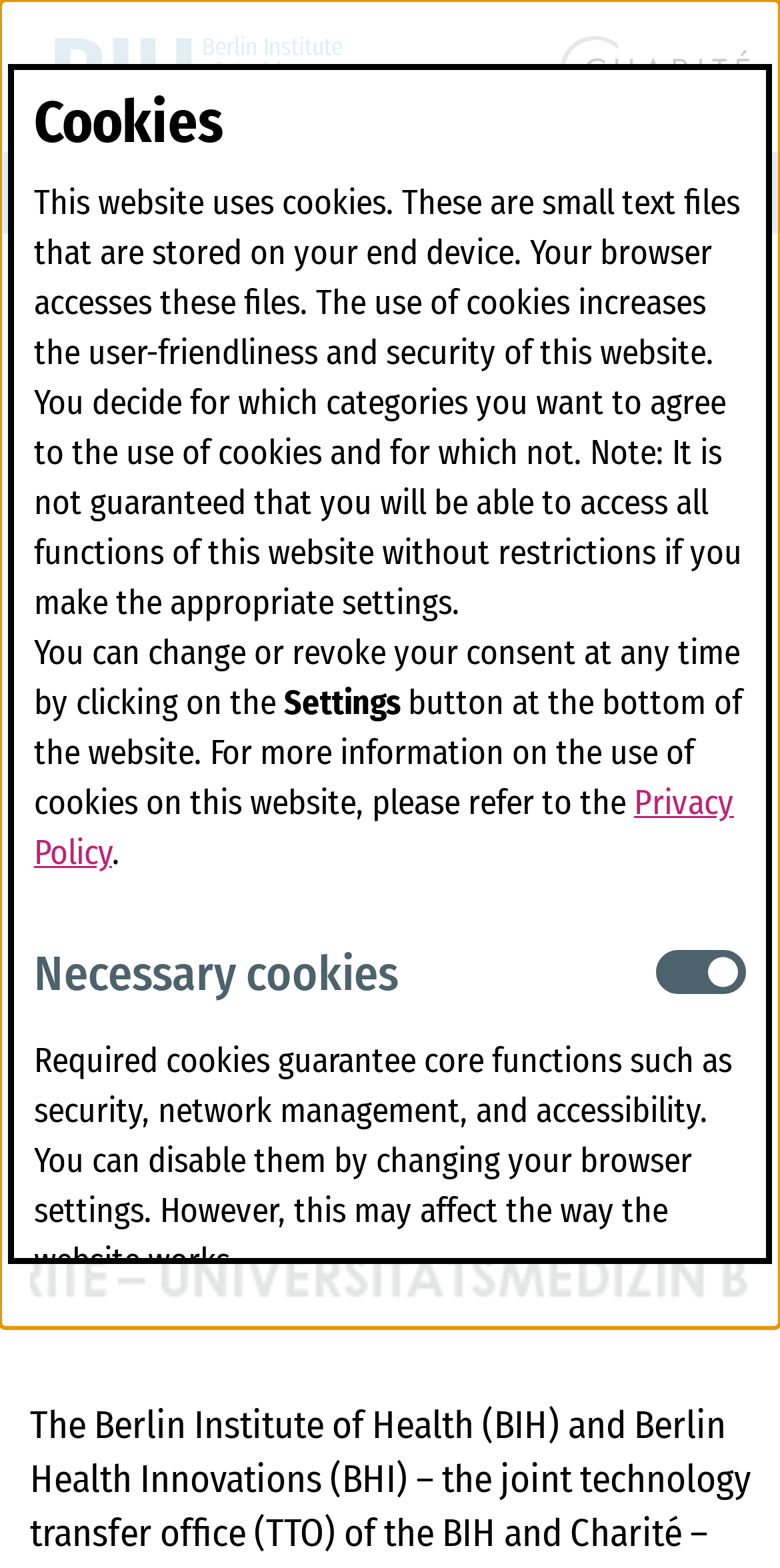Please specify the bounding box coordinates of the clickable region to carry out the following instruction: "Go to About". The coordinates should be four float numbers between 0 and 1, in the format [left, top, right, bottom].

[0.038, 0.196, 0.169, 0.233]